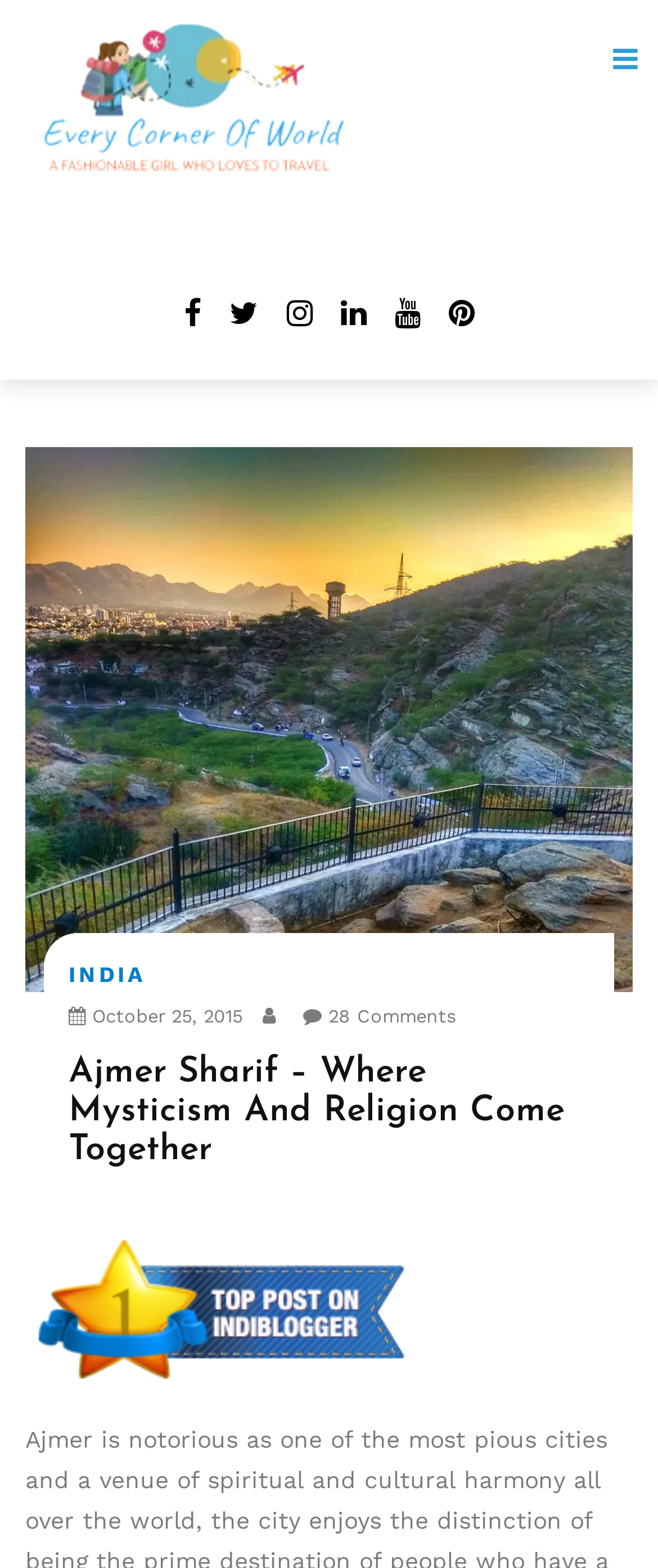Calculate the bounding box coordinates for the UI element based on the following description: "BOOK NOW". Ensure the coordinates are four float numbers between 0 and 1, i.e., [left, top, right, bottom].

None